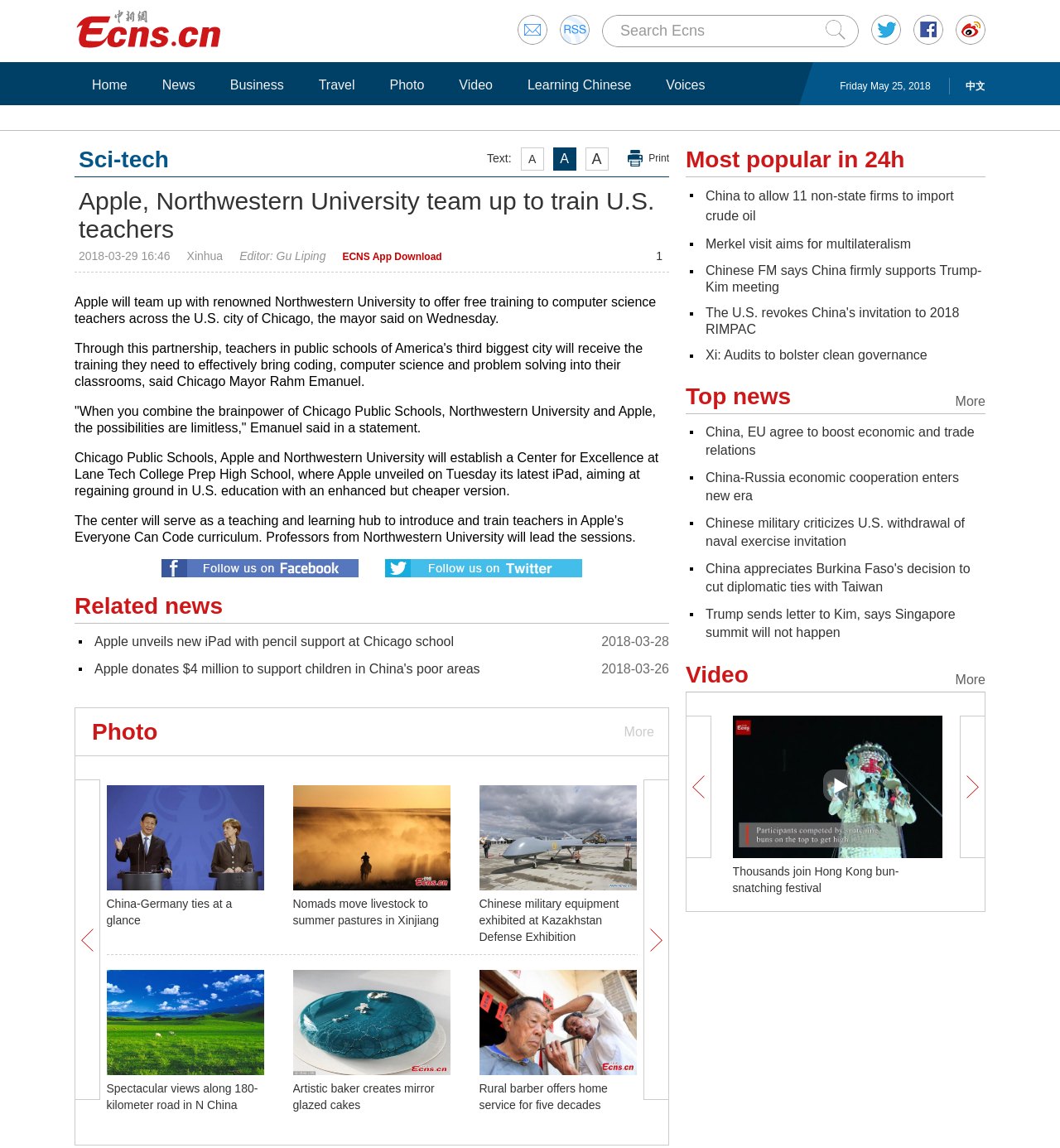Extract the primary header of the webpage and generate its text.

Apple, Northwestern University team up to train U.S. teachers